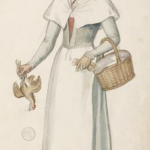Provide your answer in a single word or phrase: 
What is the significance of the chicken in the illustration?

It indicates her role